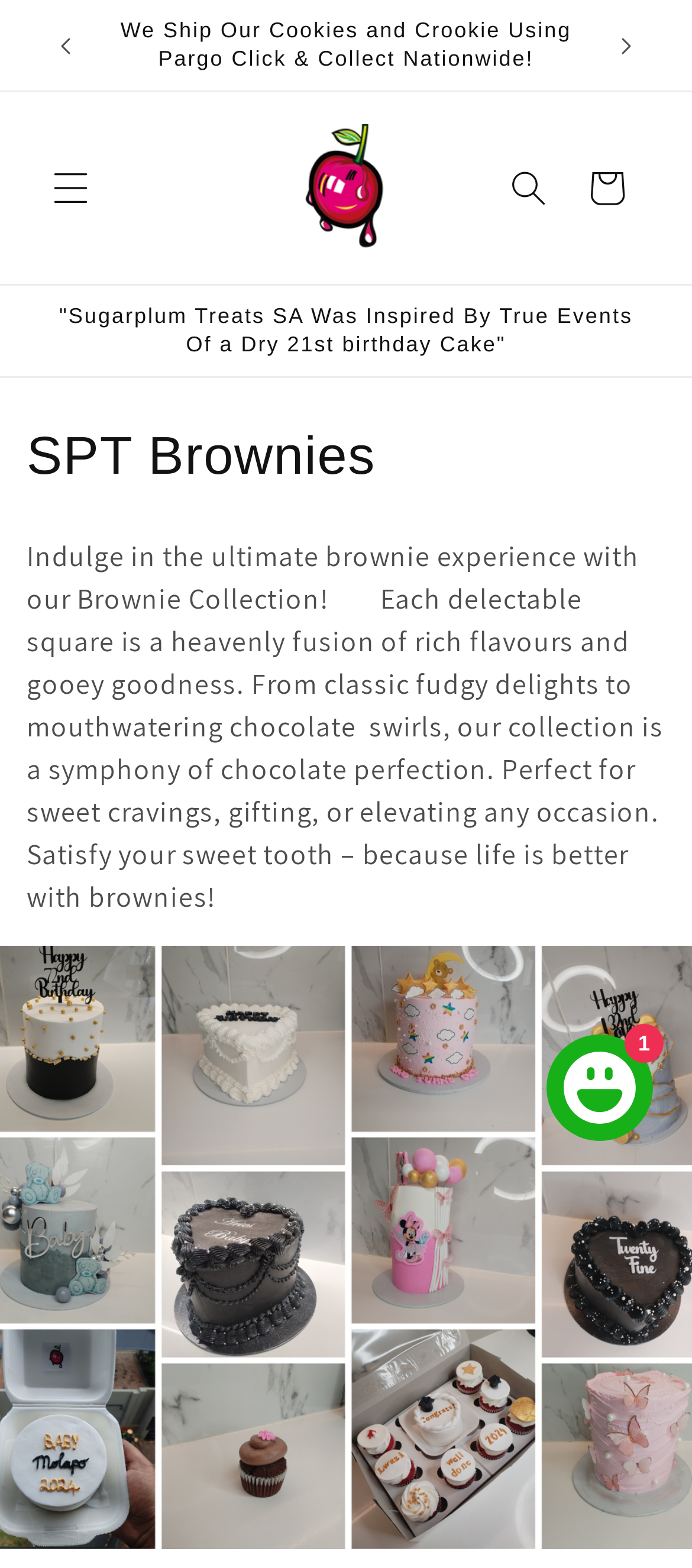Detail the various sections and features of the webpage.

The webpage is an online store for Sugarplum Treats SA, specifically showcasing their Brownie Collection. At the top, there is an announcement bar with a carousel feature, allowing users to navigate through multiple announcements. Below the announcement bar, there is a menu button on the left and a search button on the right.

In the center of the page, the Sugarplum Treats SA logo is displayed, along with a link to the website's homepage. Below the logo, there is a brief story about the inspiration behind Sugarplum Treats SA, followed by a heading that introduces the Brownie Collection.

The main content of the page is a descriptive text about the Brownie Collection, highlighting the variety of flavors and textures available. The text is accompanied by no images, but it is positioned in the middle of the page, taking up a significant amount of space.

On the top-right corner, there is a link to the shopping cart. At the bottom of the page, there is a chat window with a Shopify online store chat feature, allowing customers to interact with the store's support team. The chat window is accompanied by an image.